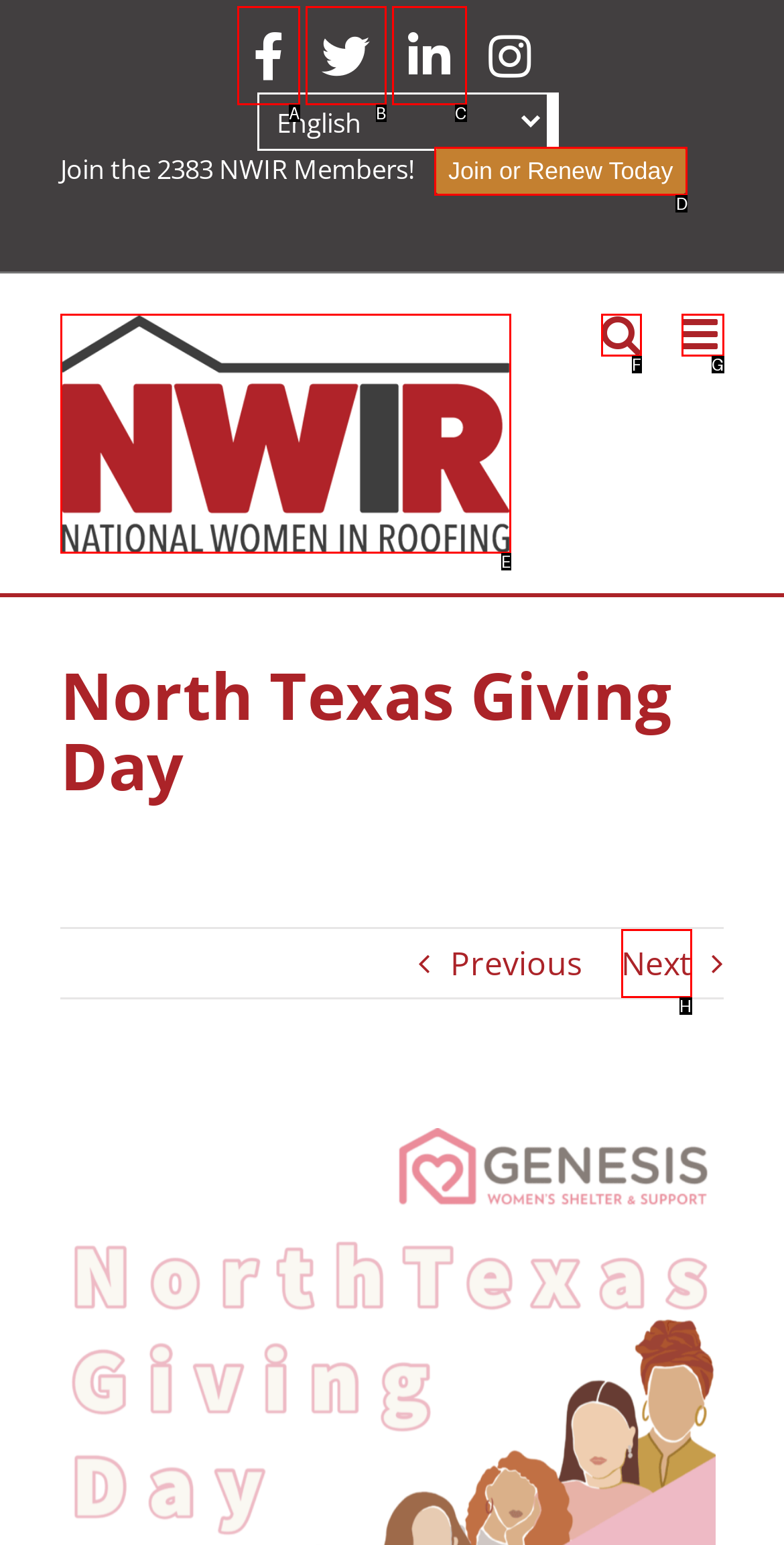Point out the HTML element that matches the following description: Join or Renew Today
Answer with the letter from the provided choices.

D